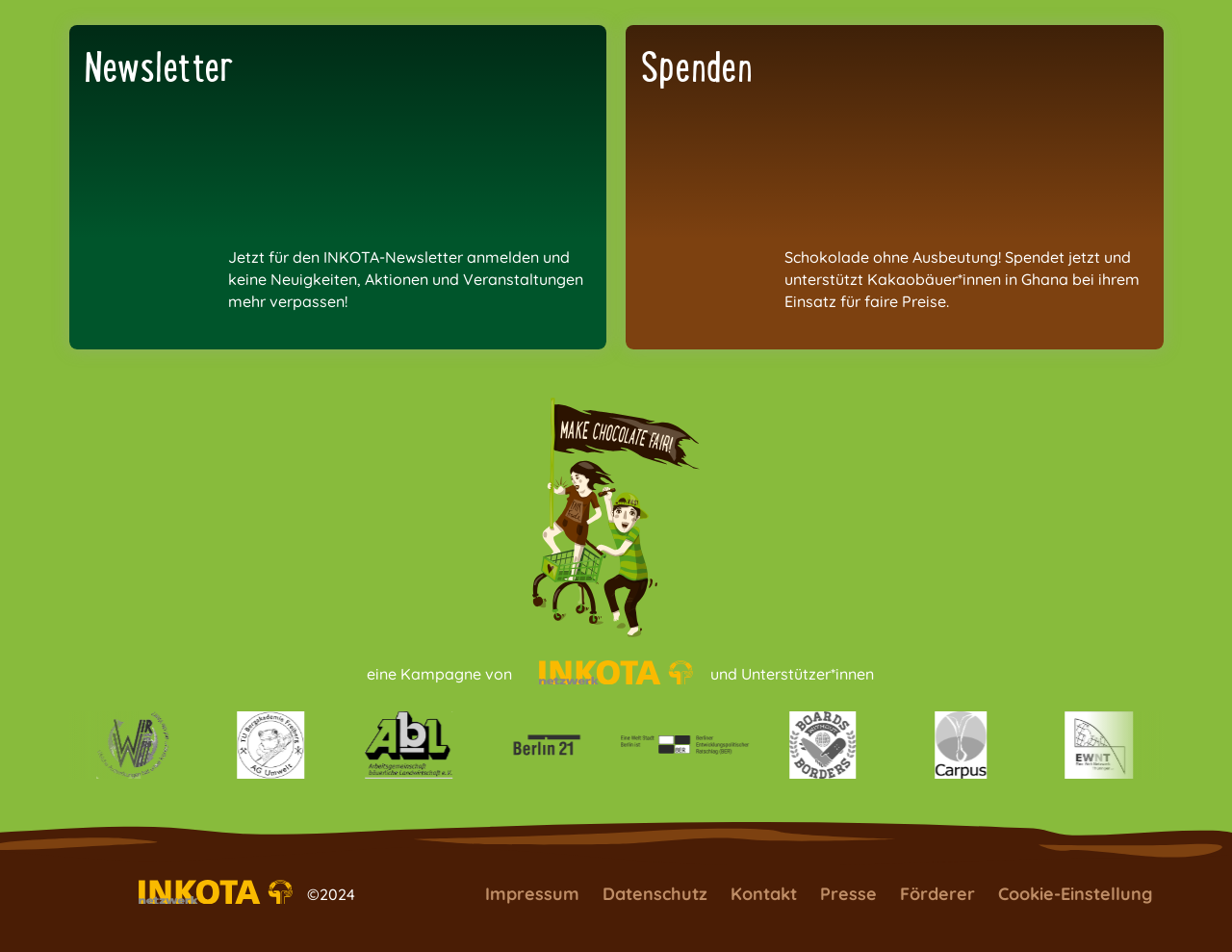What are the three options at the bottom right of the page?
Answer briefly with a single word or phrase based on the image.

Impressum, Datenschutz, Kontakt